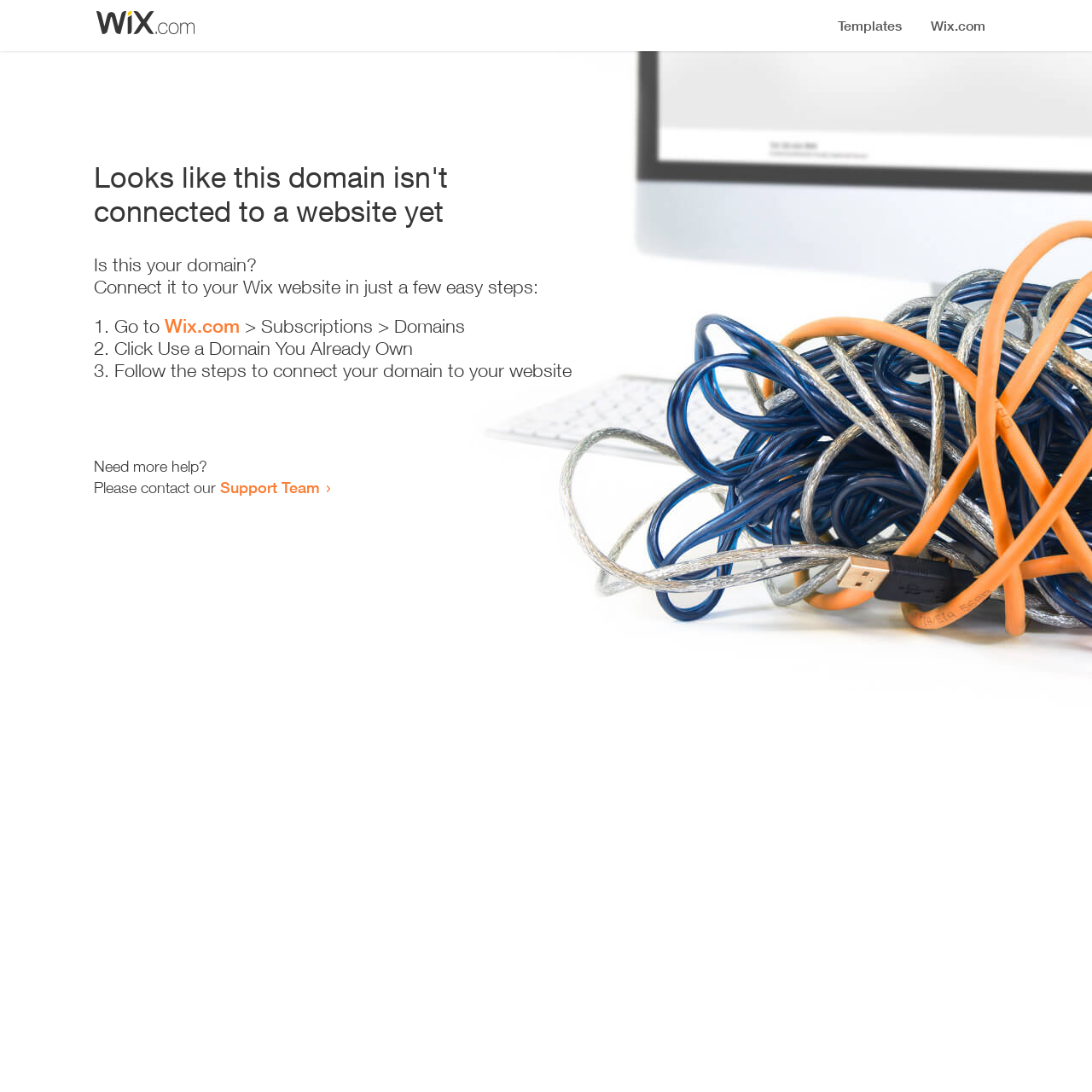Describe all significant elements and features of the webpage.

The webpage appears to be an error page, indicating that a domain is not connected to a website yet. At the top, there is a small image, likely a logo or icon. Below the image, a prominent heading reads "Looks like this domain isn't connected to a website yet". 

Underneath the heading, a series of instructions are provided to connect the domain to a Wix website. The instructions are divided into three steps, each marked with a numbered list marker (1., 2., and 3.). The first step involves going to Wix.com, specifically the Subscriptions > Domains section. The second step is to click "Use a Domain You Already Own", and the third step is to follow the instructions to connect the domain to the website.

At the bottom of the page, there is a section offering additional help, with a message "Need more help?" followed by an invitation to contact the Support Team via a link.